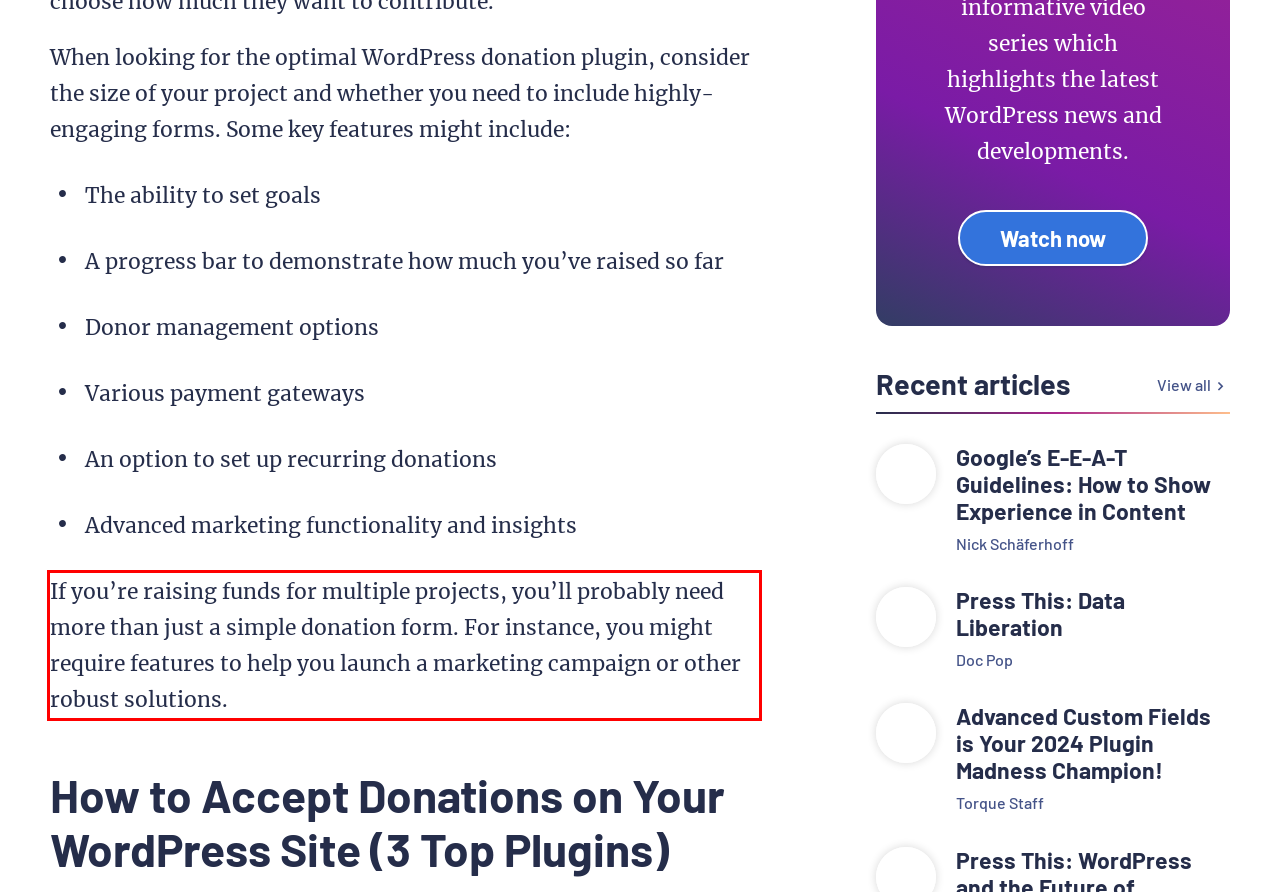Given a screenshot of a webpage, locate the red bounding box and extract the text it encloses.

If you’re raising funds for multiple projects, you’ll probably need more than just a simple donation form. For instance, you might require features to help you launch a marketing campaign or other robust solutions.